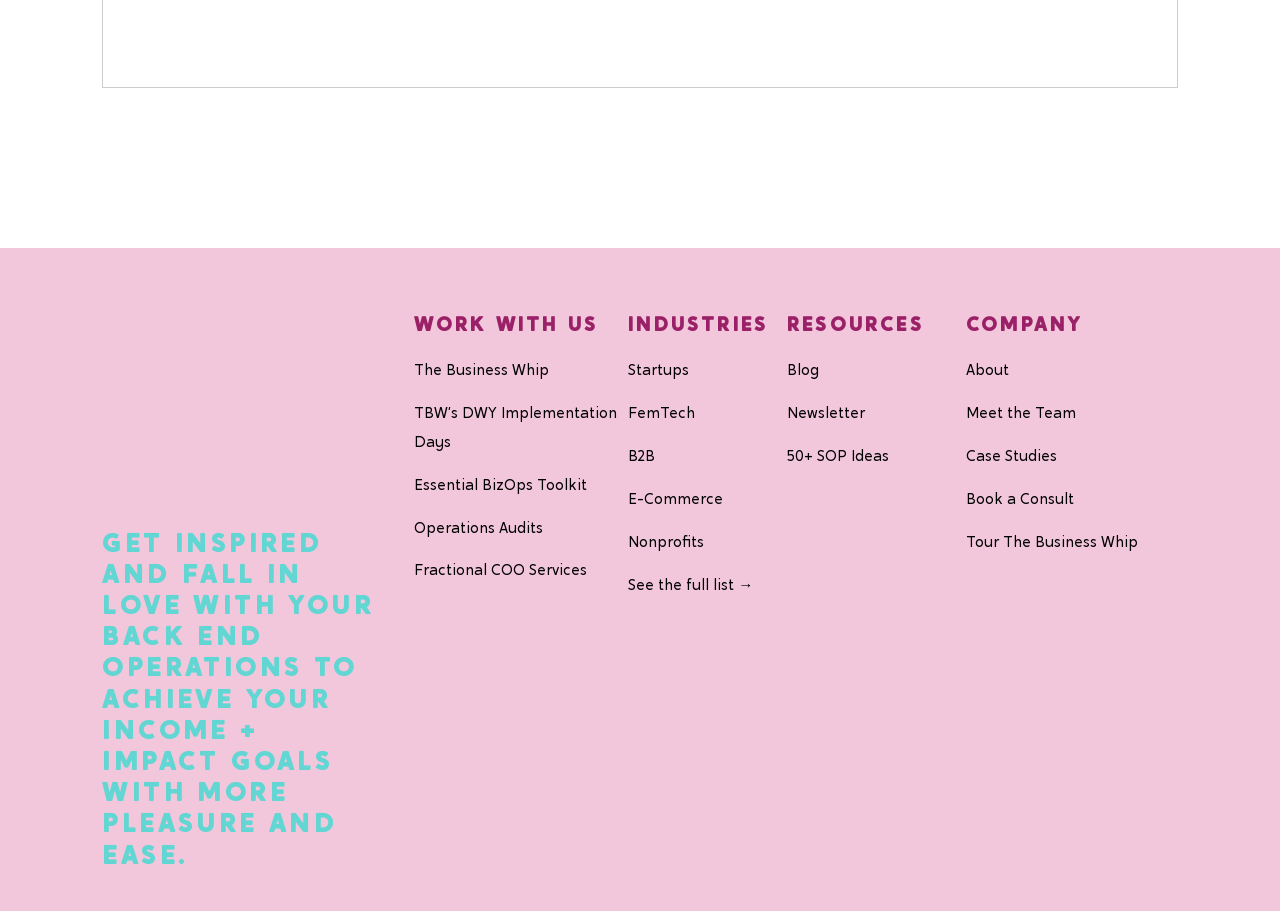Determine the bounding box coordinates of the area to click in order to meet this instruction: "View Case Studies".

[0.755, 0.49, 0.826, 0.512]